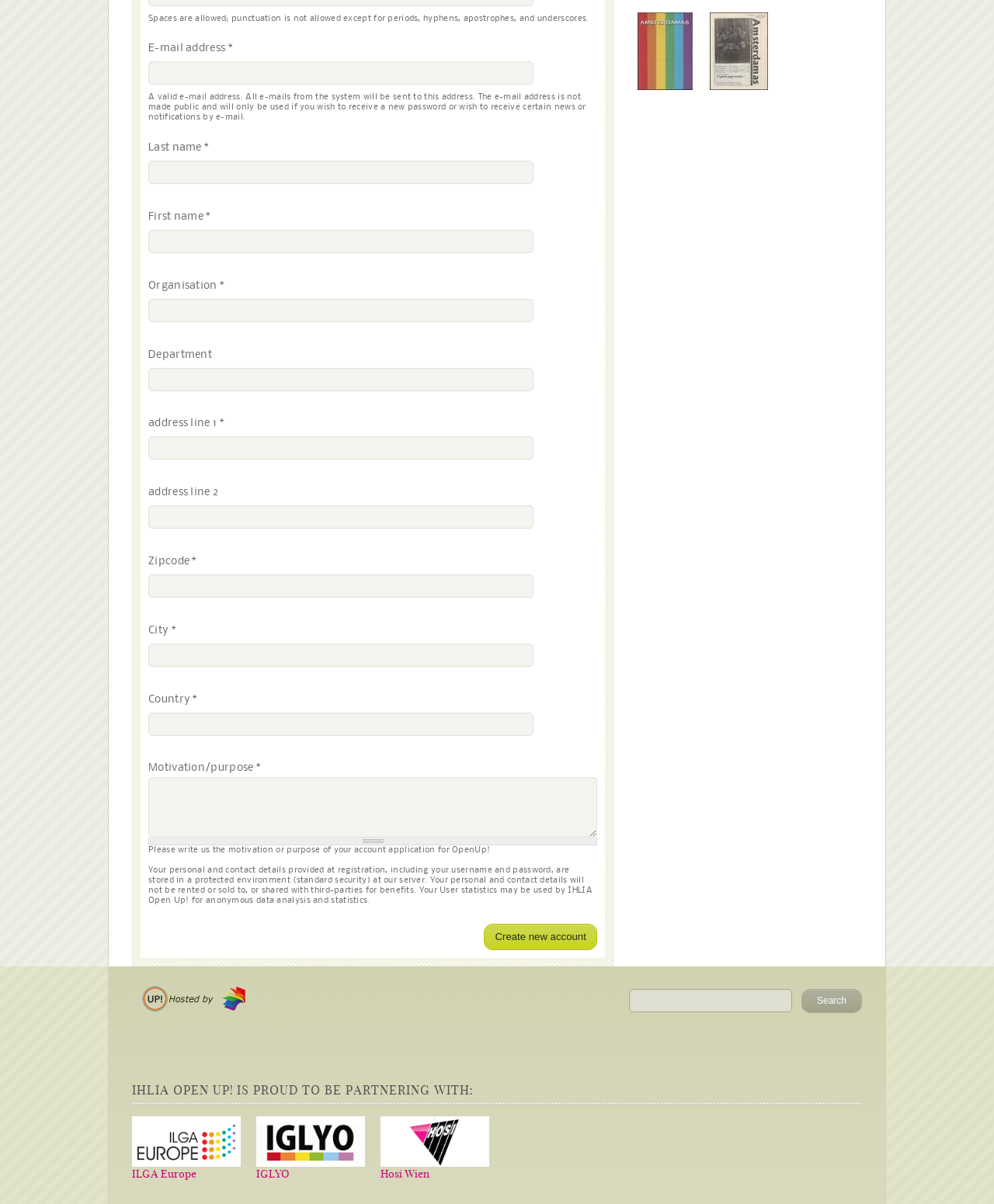Can you find the bounding box coordinates for the UI element given this description: "parent_node: address line 2 name="field_address2[und][0][value]""? Provide the coordinates as four float numbers between 0 and 1: [left, top, right, bottom].

[0.149, 0.42, 0.537, 0.439]